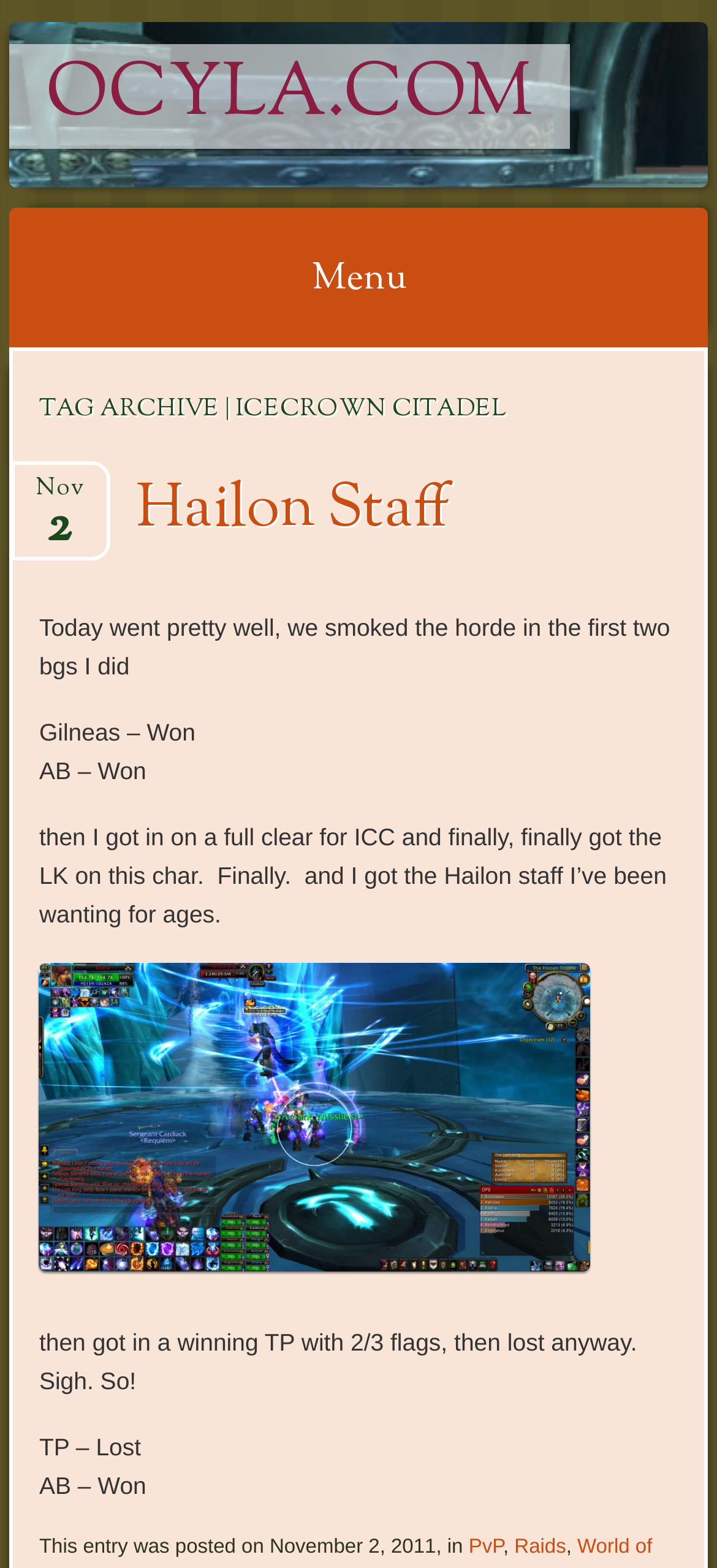What is the name of the staff mentioned in the article?
We need a detailed and exhaustive answer to the question. Please elaborate.

The name of the staff mentioned in the article can be found in the main content section of the webpage, where it is written as 'Hailon Staff' in a paragraph of text.